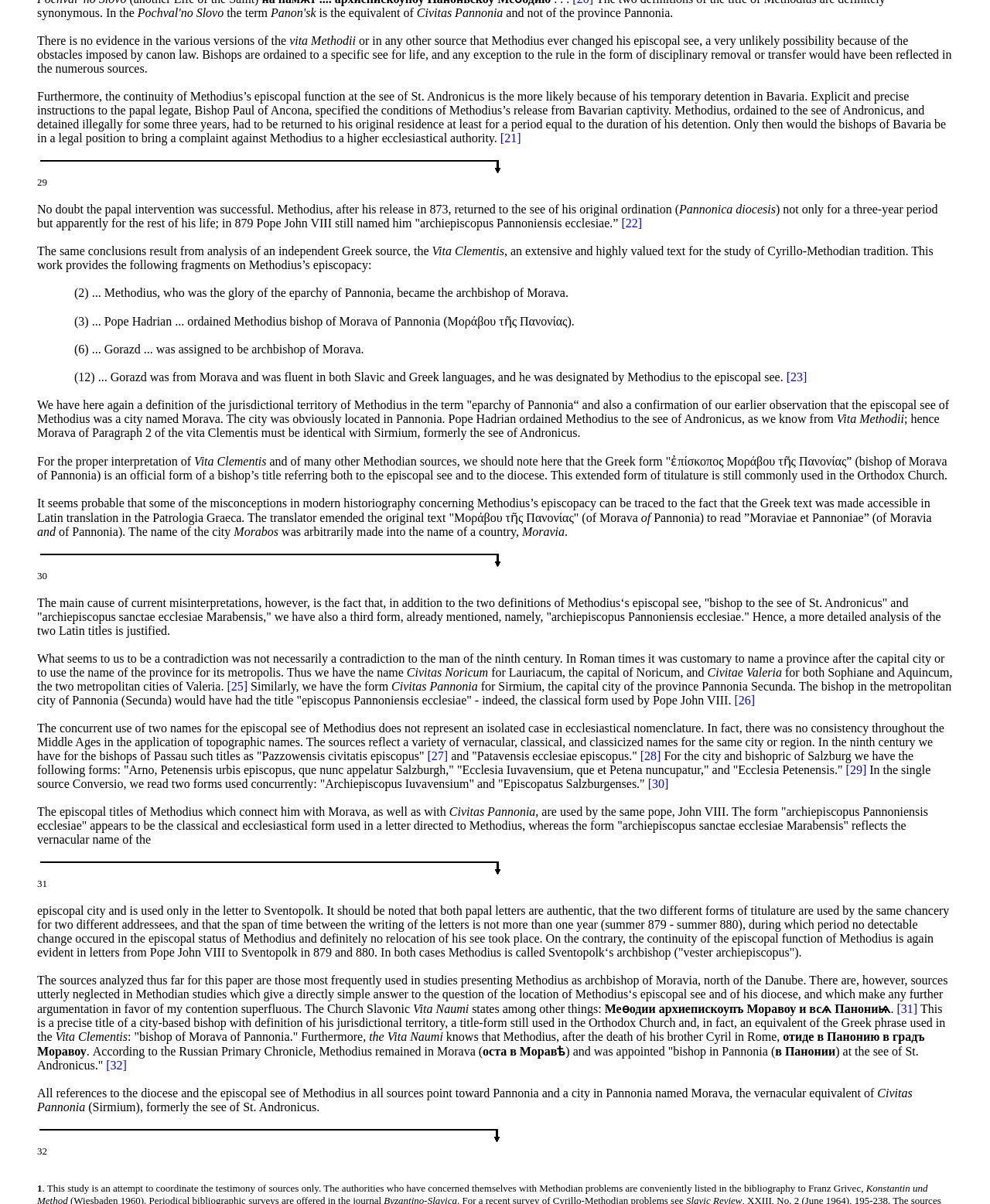Determine the coordinates of the bounding box for the clickable area needed to execute this instruction: "click the link '22'".

[0.628, 0.18, 0.648, 0.191]